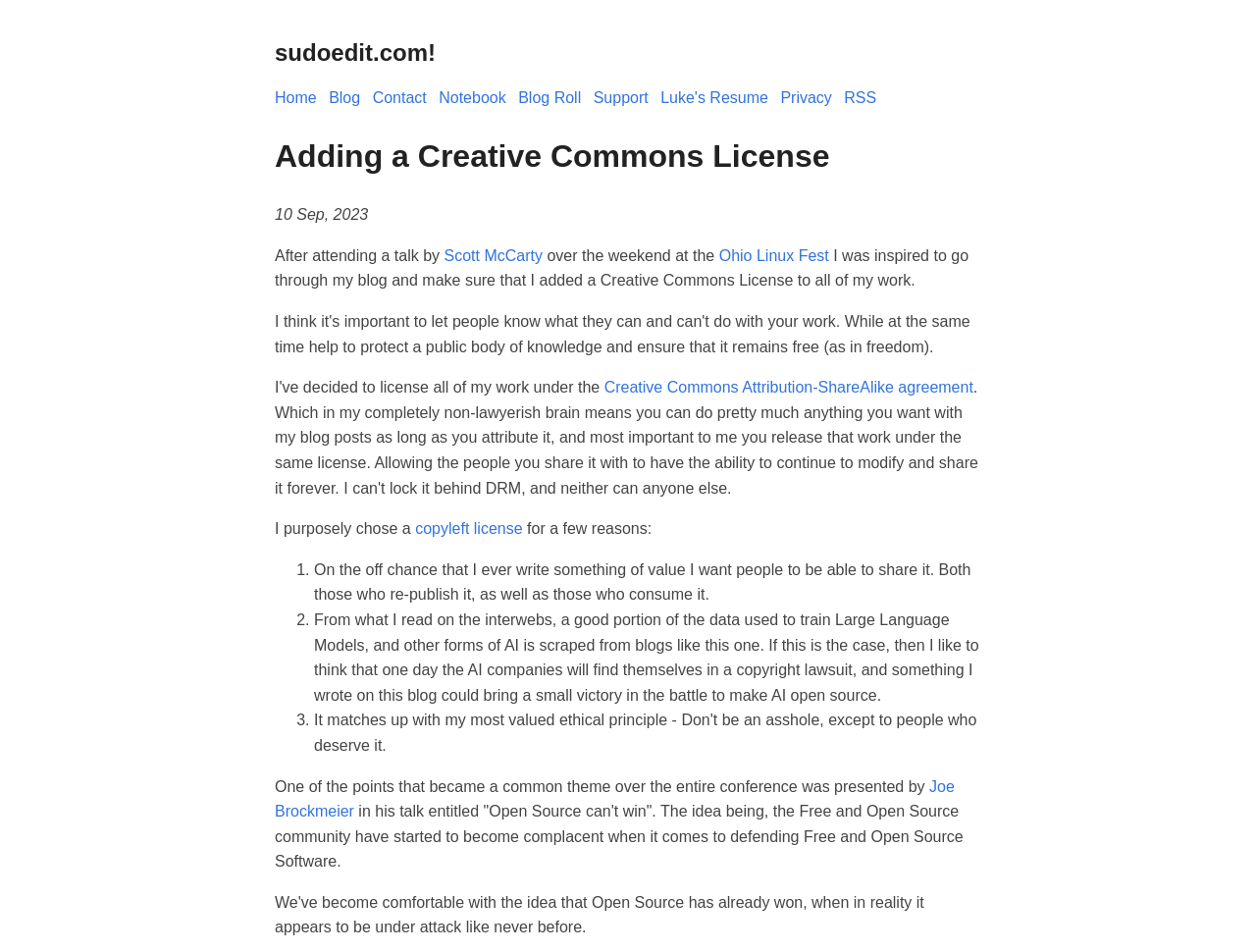Please provide a detailed answer to the question below based on the screenshot: 
How many reasons does the author give for choosing a copyleft license?

The author gives three reasons for choosing a copyleft license: to allow people to share their work, to potentially contribute to making AI open source, and to defend Free and Open Source Software, as mentioned in the text 'for a few reasons:' followed by three listed points.